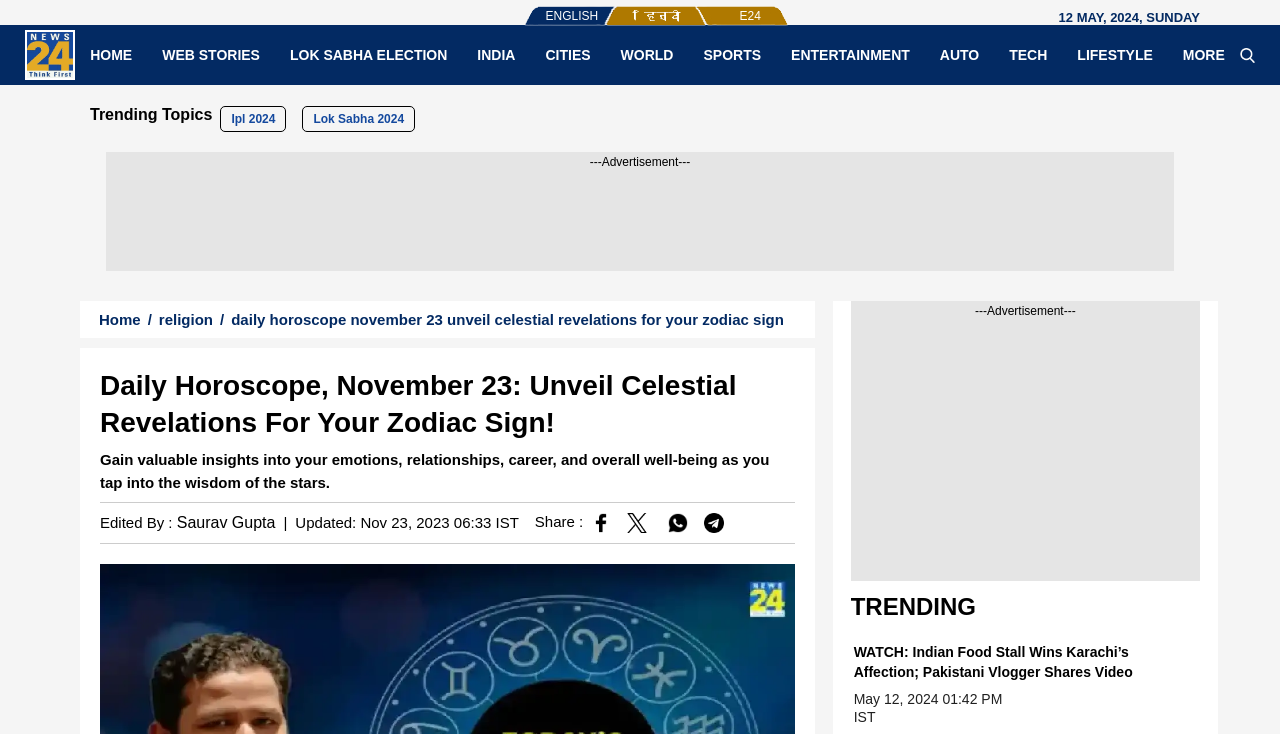Using floating point numbers between 0 and 1, provide the bounding box coordinates in the format (top-left x, top-left y, bottom-right x, bottom-right y). Locate the UI element described here: More

[0.912, 0.062, 0.969, 0.087]